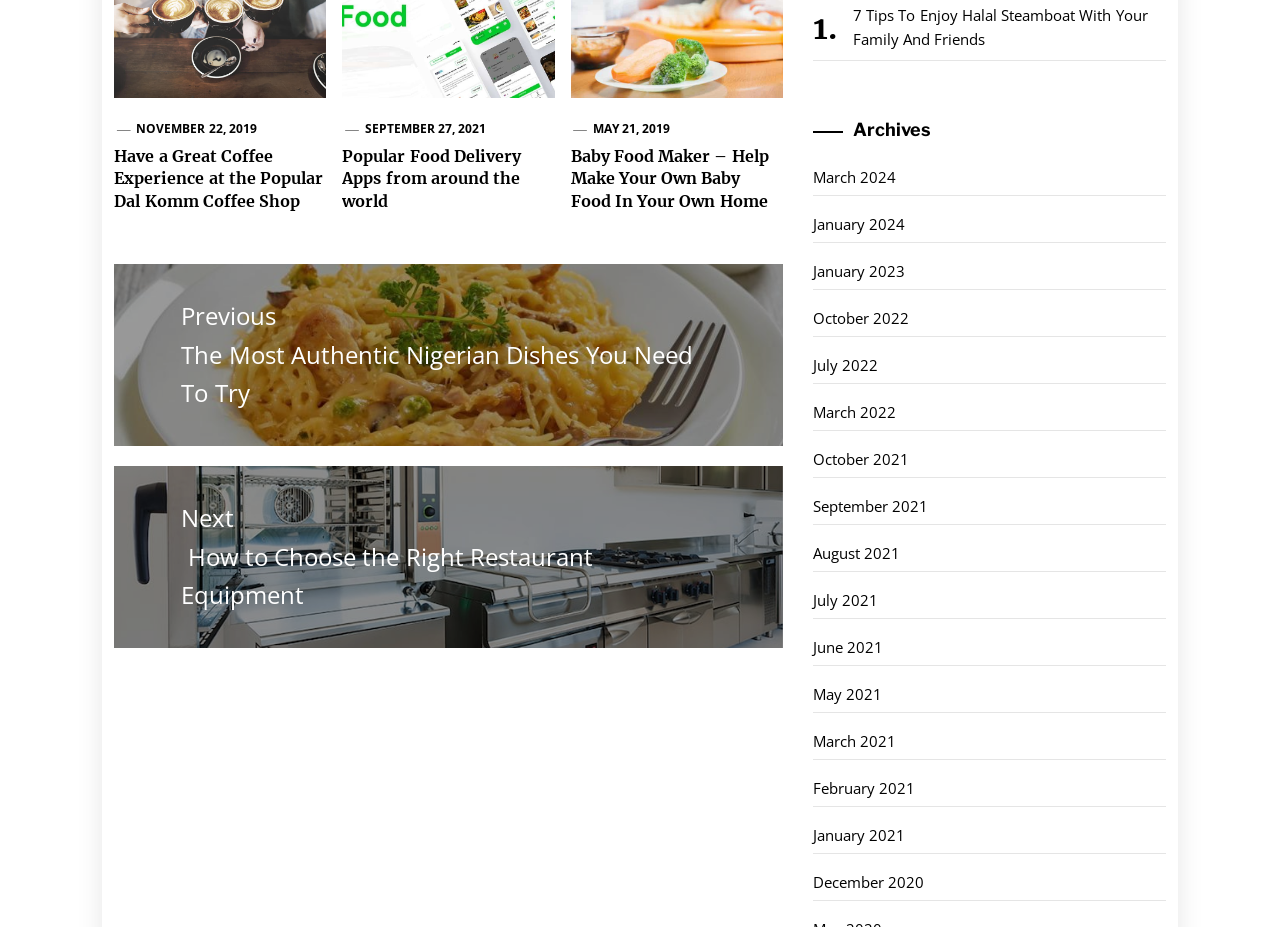Please answer the following question using a single word or phrase: What is the next post after 'The Most Authentic Nigerian Dishes You Need To Try'?

How to Choose the Right Restaurant Equipment